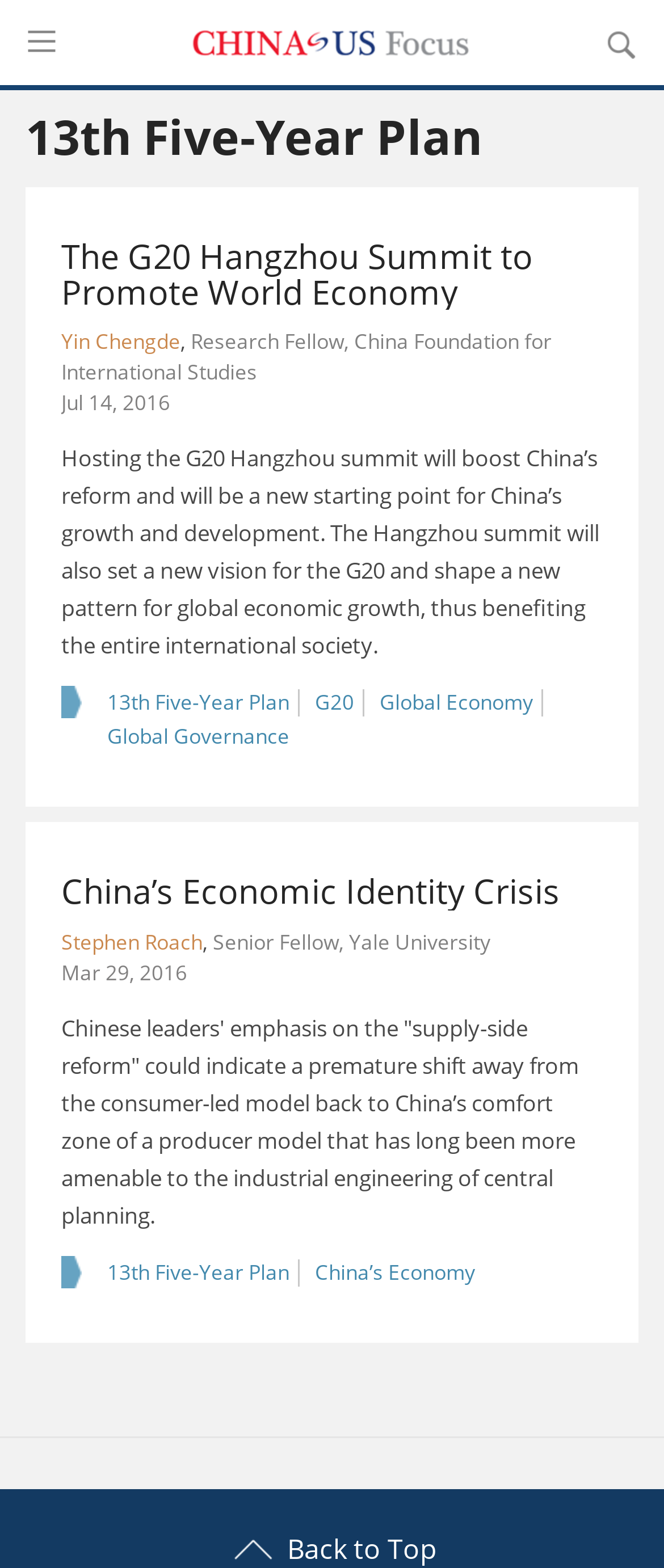Answer the following query concisely with a single word or phrase:
What are the three links below the article by Yin Chengde?

13th Five-Year Plan, G20, Global Economy